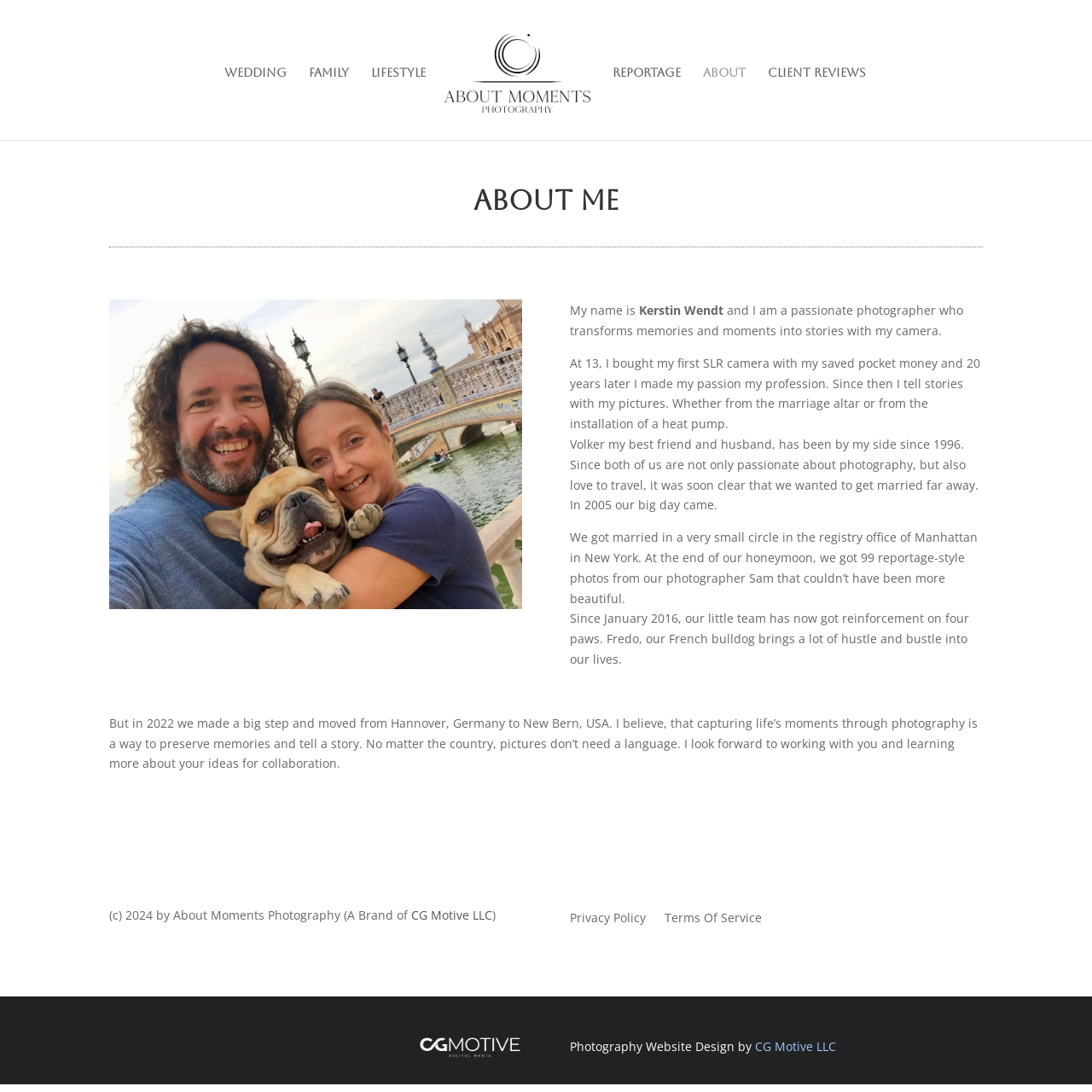Please provide a one-word or phrase answer to the question: 
What is the current location of Kerstin Wendt?

New Bern, USA